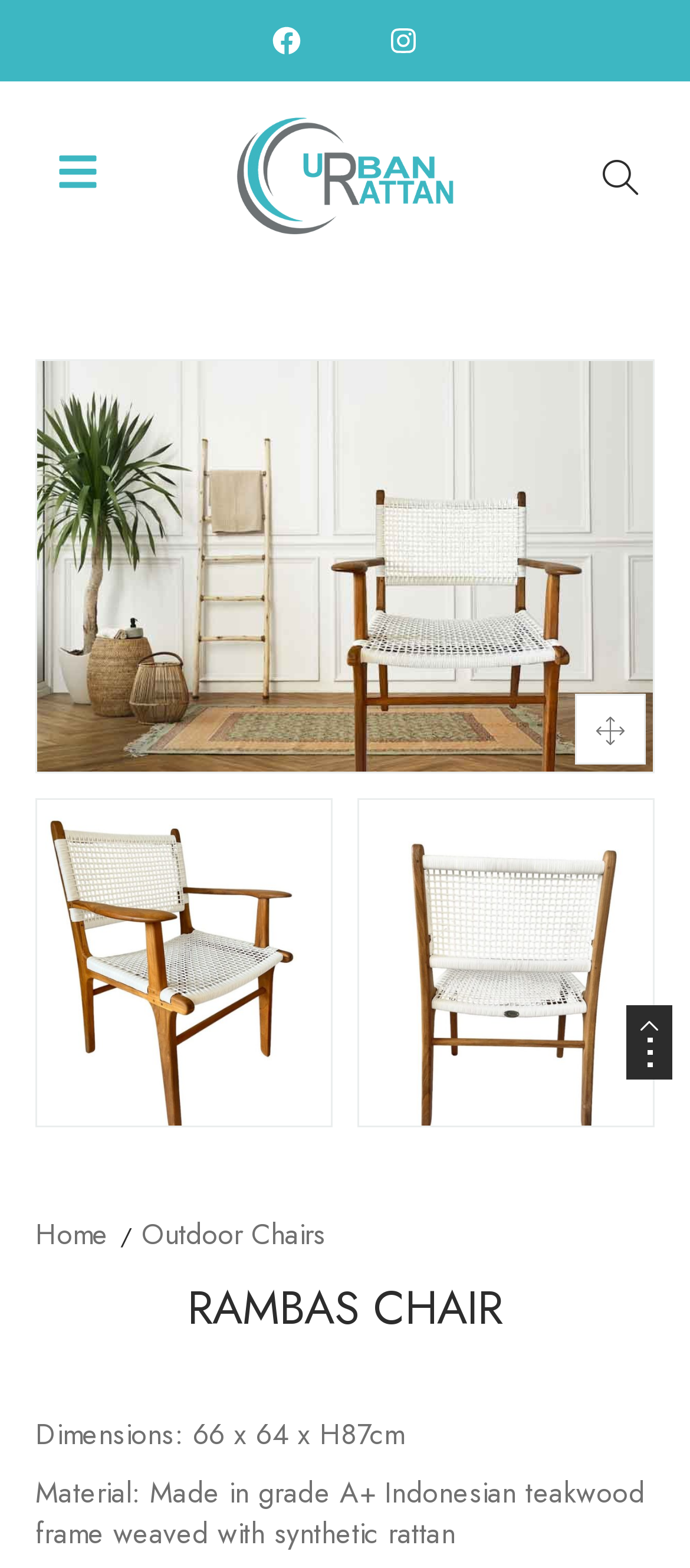Articulate a complete and detailed caption of the webpage elements.

The webpage is about the Rambas Outdoor Chair, showcasing its contemporary design and color options. At the top left corner, there are social media links to Facebook and Instagram, each accompanied by an image. To the right of these links, there is a logo of the company, which is a prominent element on the page.

Below the logo, there is a large figure that occupies most of the page, likely an image of the Rambas Outdoor Chair. Within this figure, there are three calls-to-action to "Buy Rambas Chair in Dubai", each with an accompanying image. These buttons are positioned at the top, middle, and bottom of the figure, respectively.

At the bottom of the page, there is a navigation menu with links to "Home" and "Outdoor Chairs". Above this menu, there is a heading that reads "RAMBAS CHAIR" in bold font. Below the heading, there are two blocks of text that provide details about the chair, including its dimensions and material.

Finally, at the bottom right corner of the page, there is a rating system with three identical icons, likely indicating a 3-star rating.